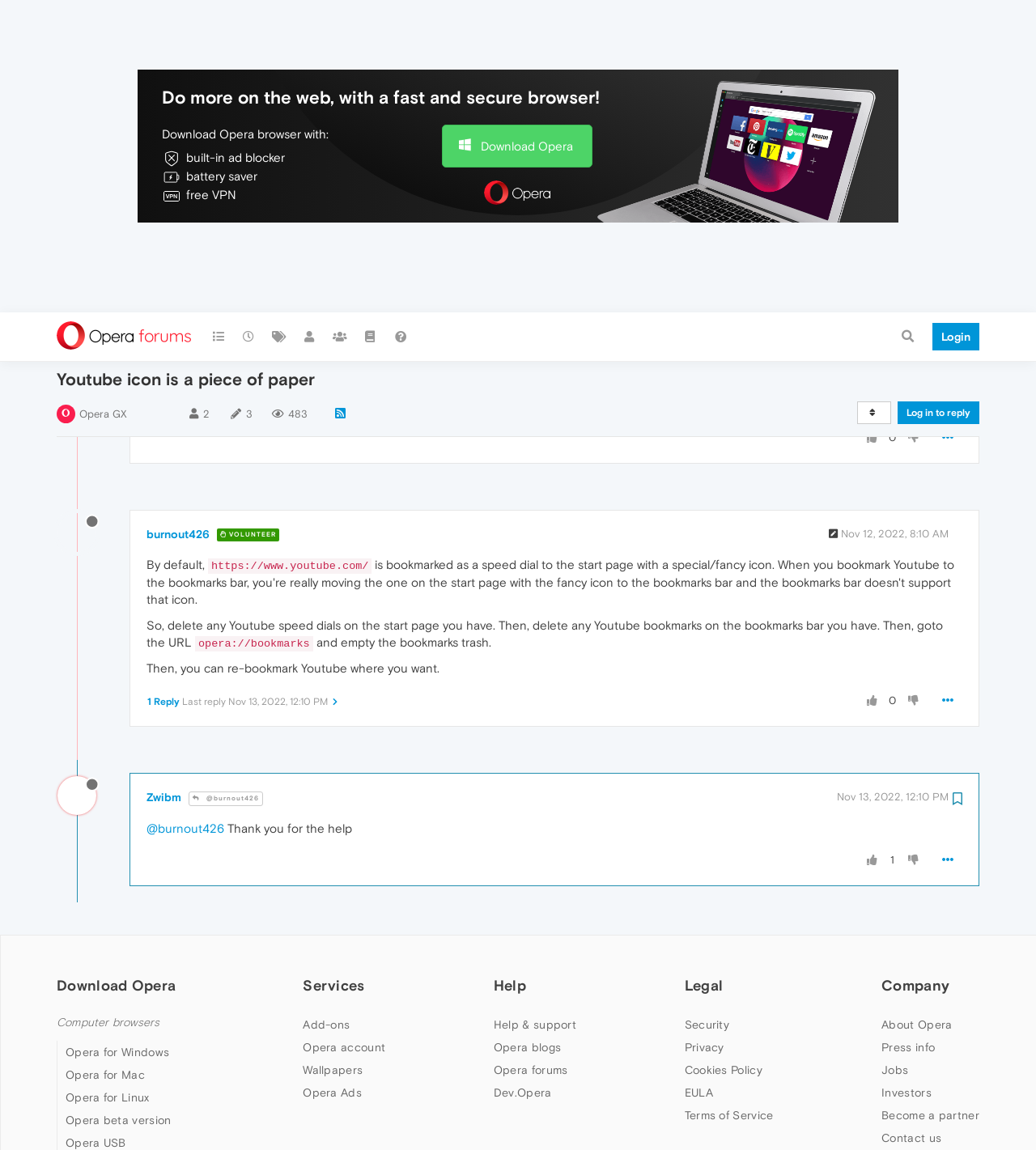Deliver a detailed narrative of the webpage's visual and textual elements.

This webpage appears to be a forum discussion on the Opera forums. At the top, there is a login link and a search bar with a magnifying glass icon. Below that, there are several links to different Opera browser versions, including Opera GX, and some icons representing different features.

The main content of the page is a discussion thread. The thread title, "Youtube icon is a piece of paper", is displayed prominently at the top. Below that, there are several posts from different users, including Zwibm and burnout426. Each post includes the user's name, a timestamp, and the post content. Some posts also include images or links.

The first post, from Zwibm, describes an issue with the YouTube icon in Opera GX and asks for help. The second post, from burnout426, provides a solution to the problem. The conversation continues with several more posts, including a thank you message from Zwibm to burnout426.

On the right side of the page, there are some links to related topics, including "Posters", "Posts", "Views", and "Log in to reply". There are also some icons, including a heart, a star, and a reply icon.

At the bottom of the page, there is a section promoting Opera browser, with links to download different versions, including Opera for Windows, Mac, and Linux. There are also links to Opera beta version and Opera USB.